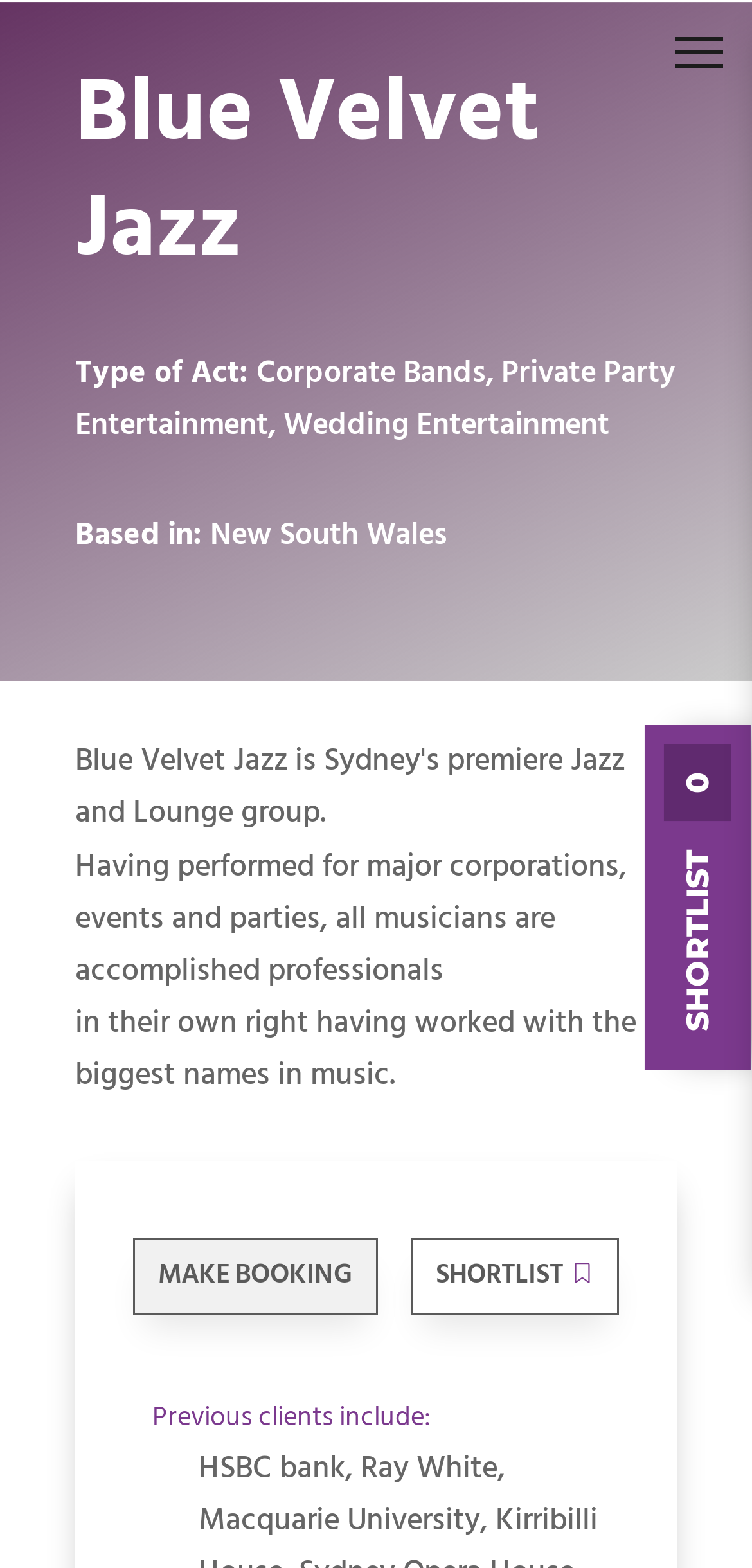Give a concise answer of one word or phrase to the question: 
What kind of clients has Blue Velvet Jazz worked with?

Major corporations